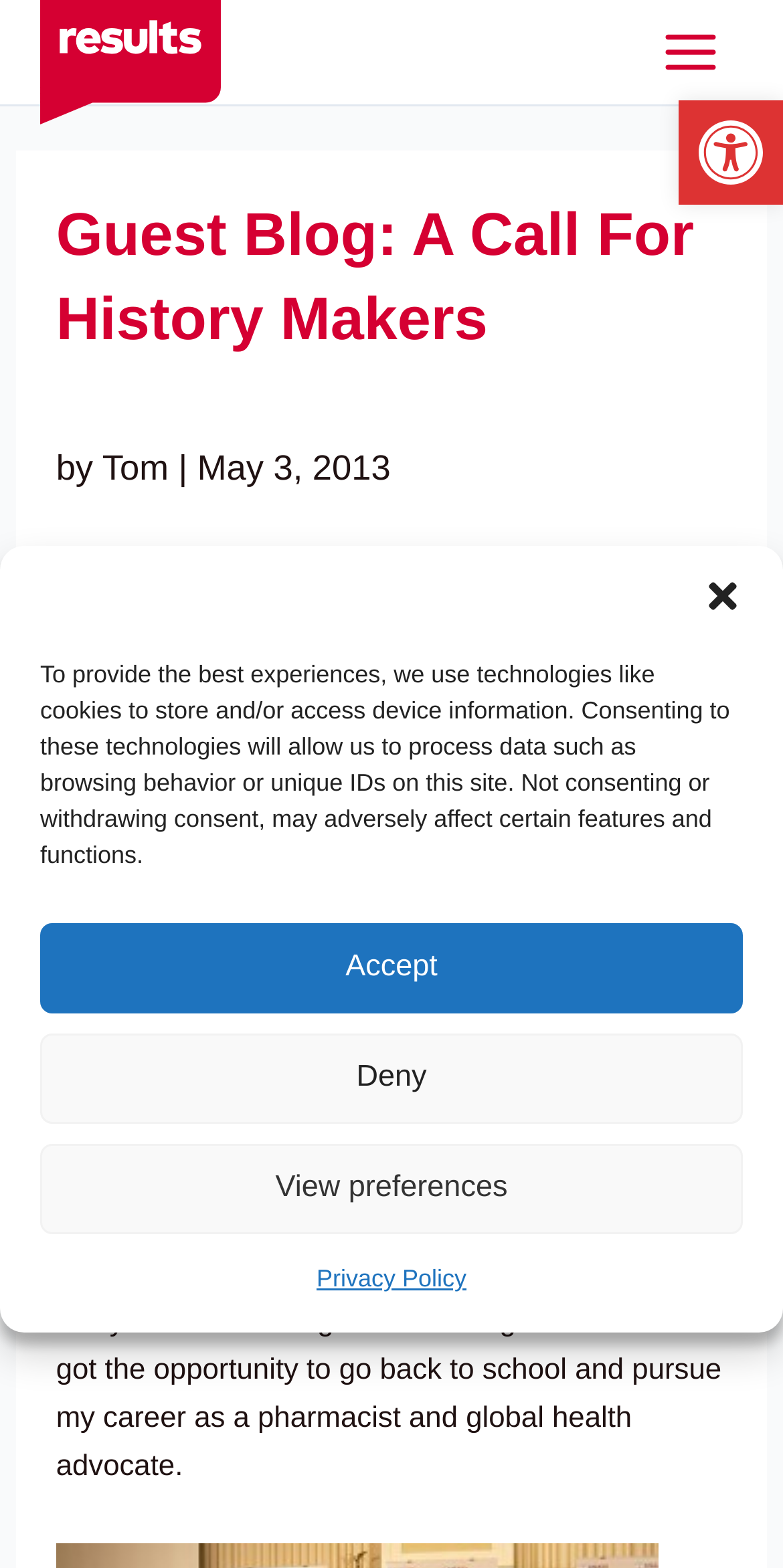Please mark the bounding box coordinates of the area that should be clicked to carry out the instruction: "Click Main Menu".

[0.816, 0.0, 0.949, 0.066]